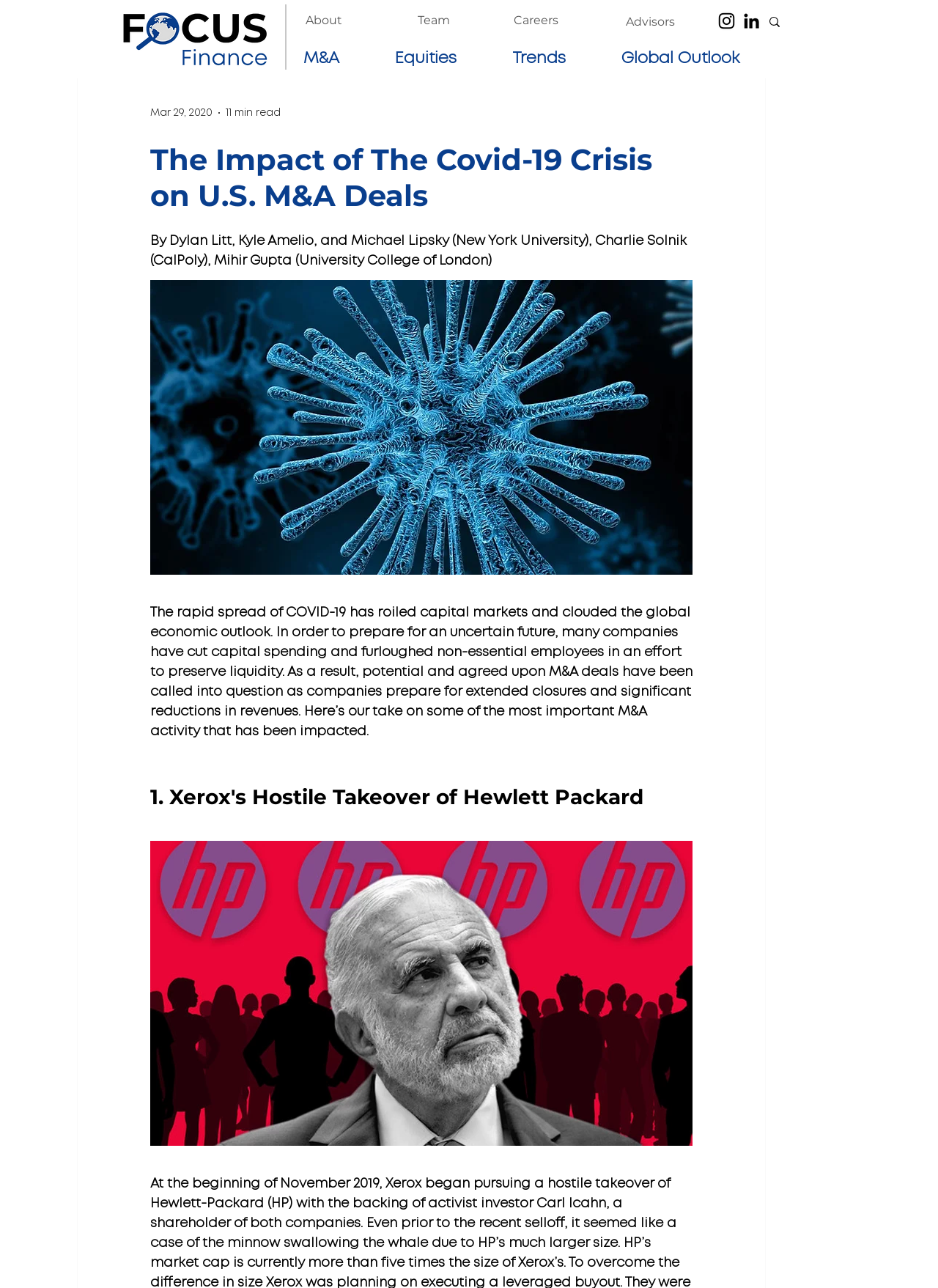Identify the bounding box coordinates of the clickable region required to complete the instruction: "Check the LinkedIn social media page". The coordinates should be given as four float numbers within the range of 0 and 1, i.e., [left, top, right, bottom].

[0.79, 0.008, 0.812, 0.024]